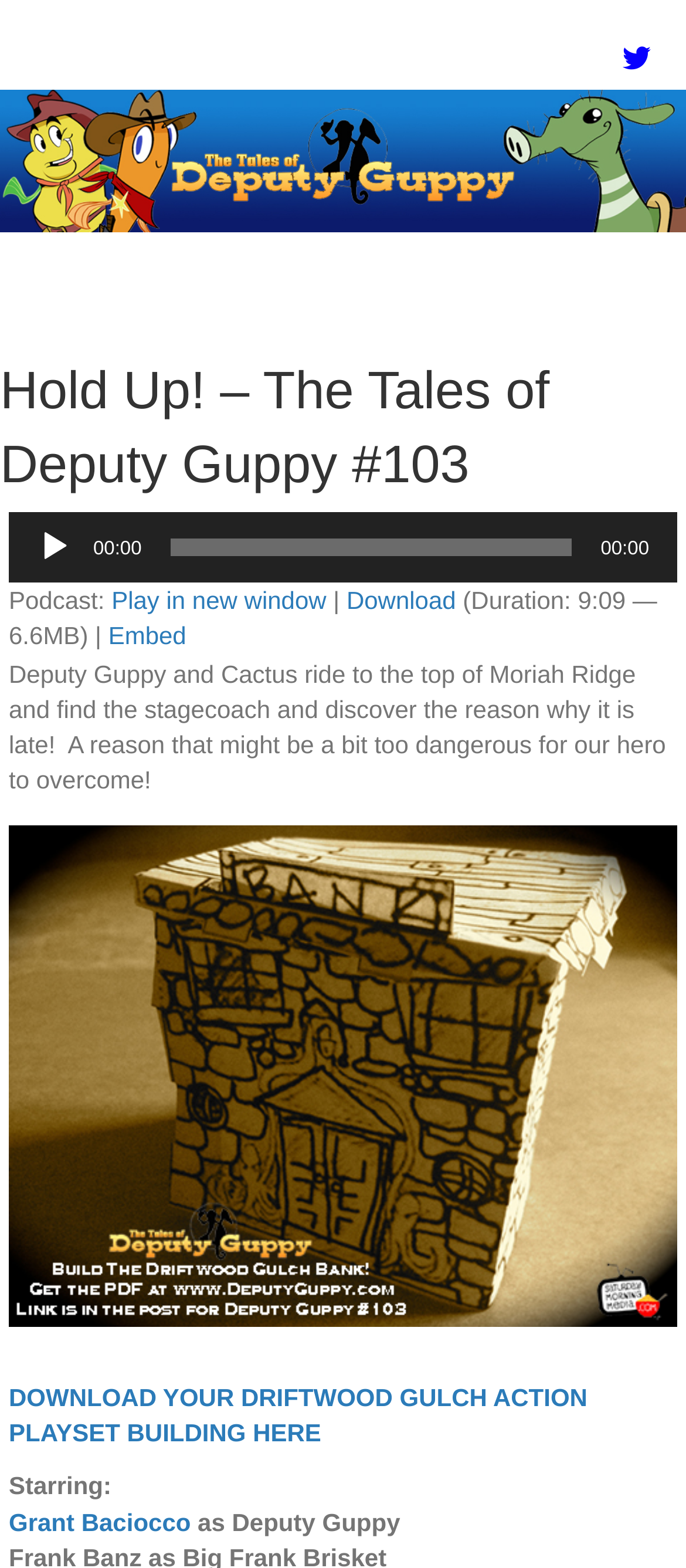What is the duration of the podcast?
Please give a detailed and elaborate answer to the question based on the image.

I found the duration of the podcast by looking at the static text element with the text '(Duration: 9:09 — 6.6MB)' which provides information about the podcast.